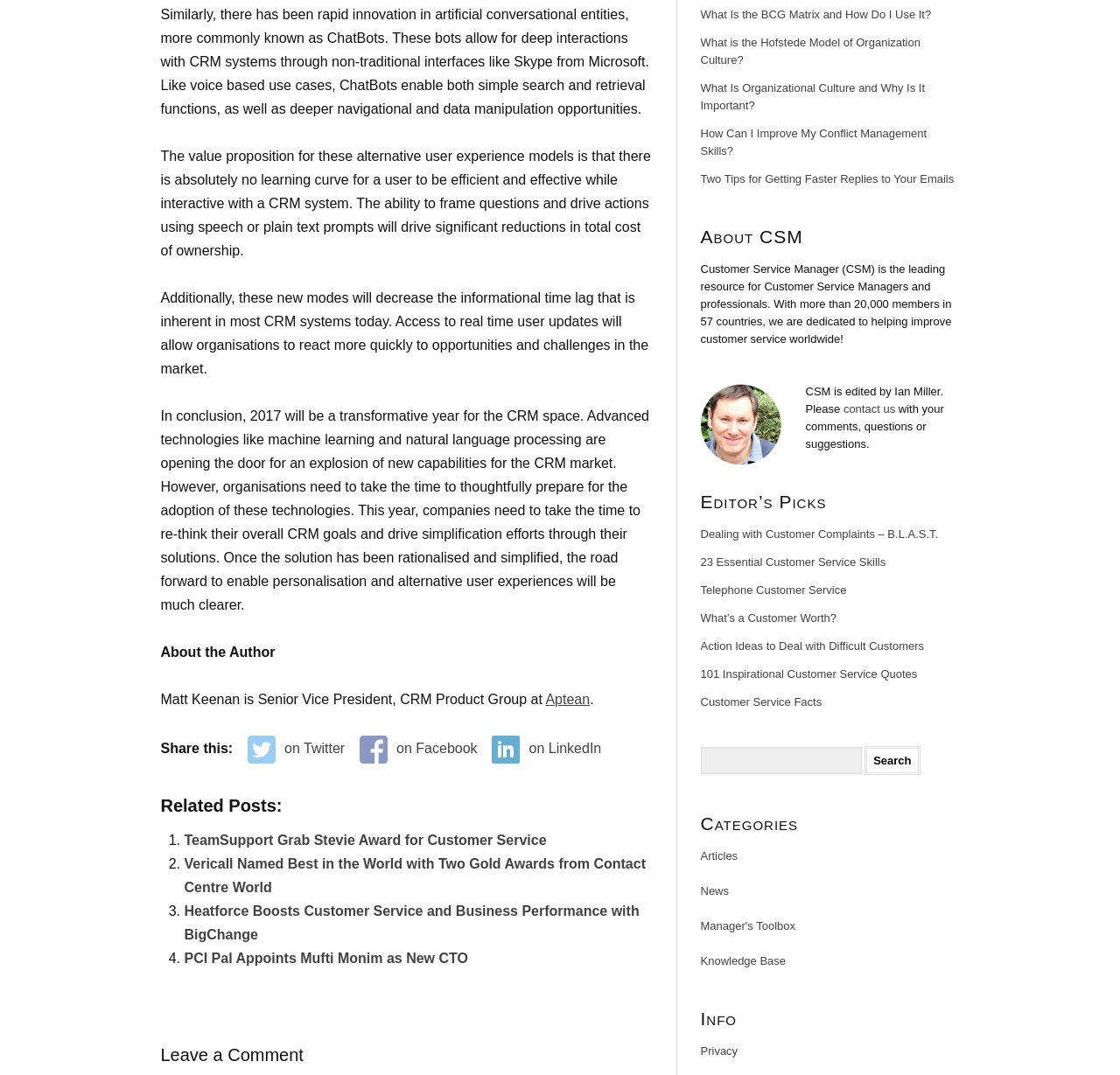Who is the author of the article?
Please provide a comprehensive and detailed answer to the question.

The author of the article is mentioned in the text 'About the Author' followed by 'Matt Keenan is Senior Vice President, CRM Product Group at Aptean.'